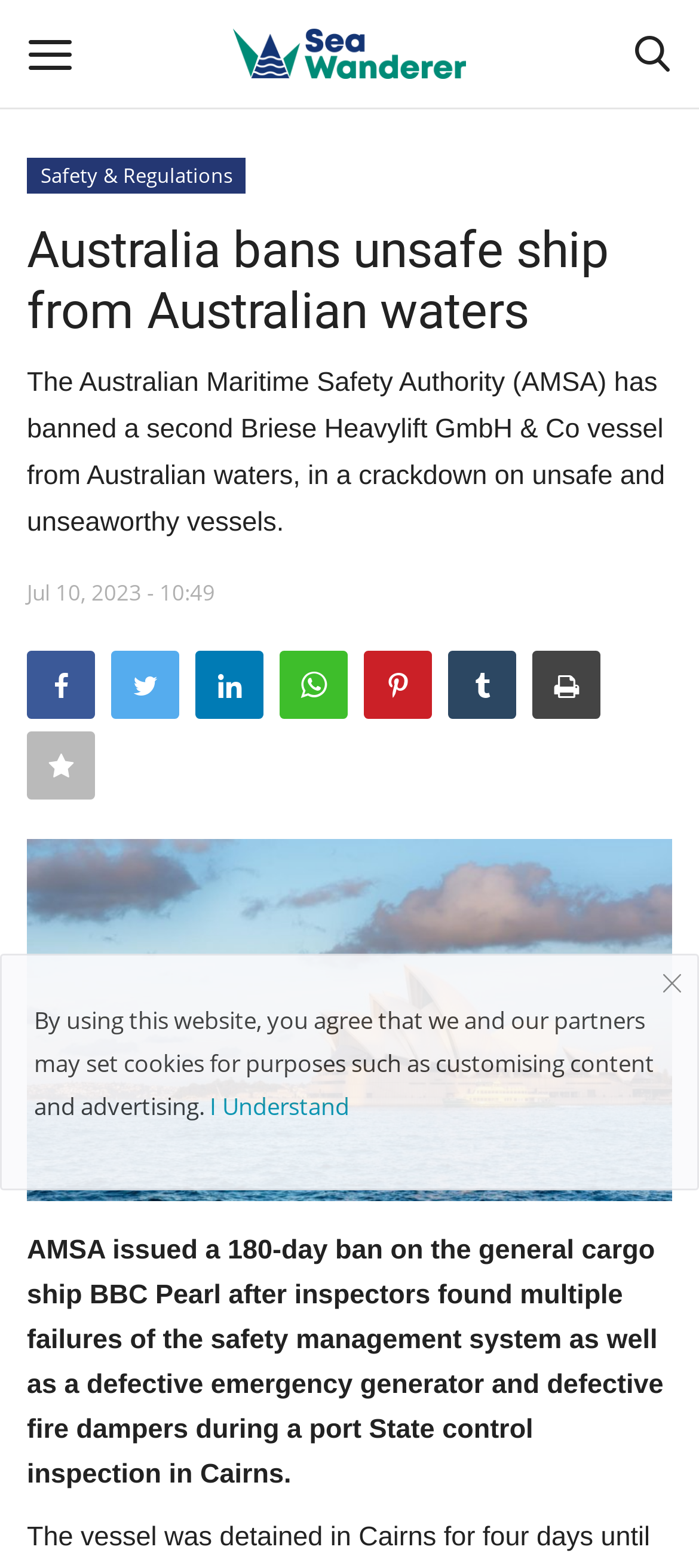Pinpoint the bounding box coordinates of the area that must be clicked to complete this instruction: "Click the logo".

[0.333, 0.019, 0.667, 0.05]